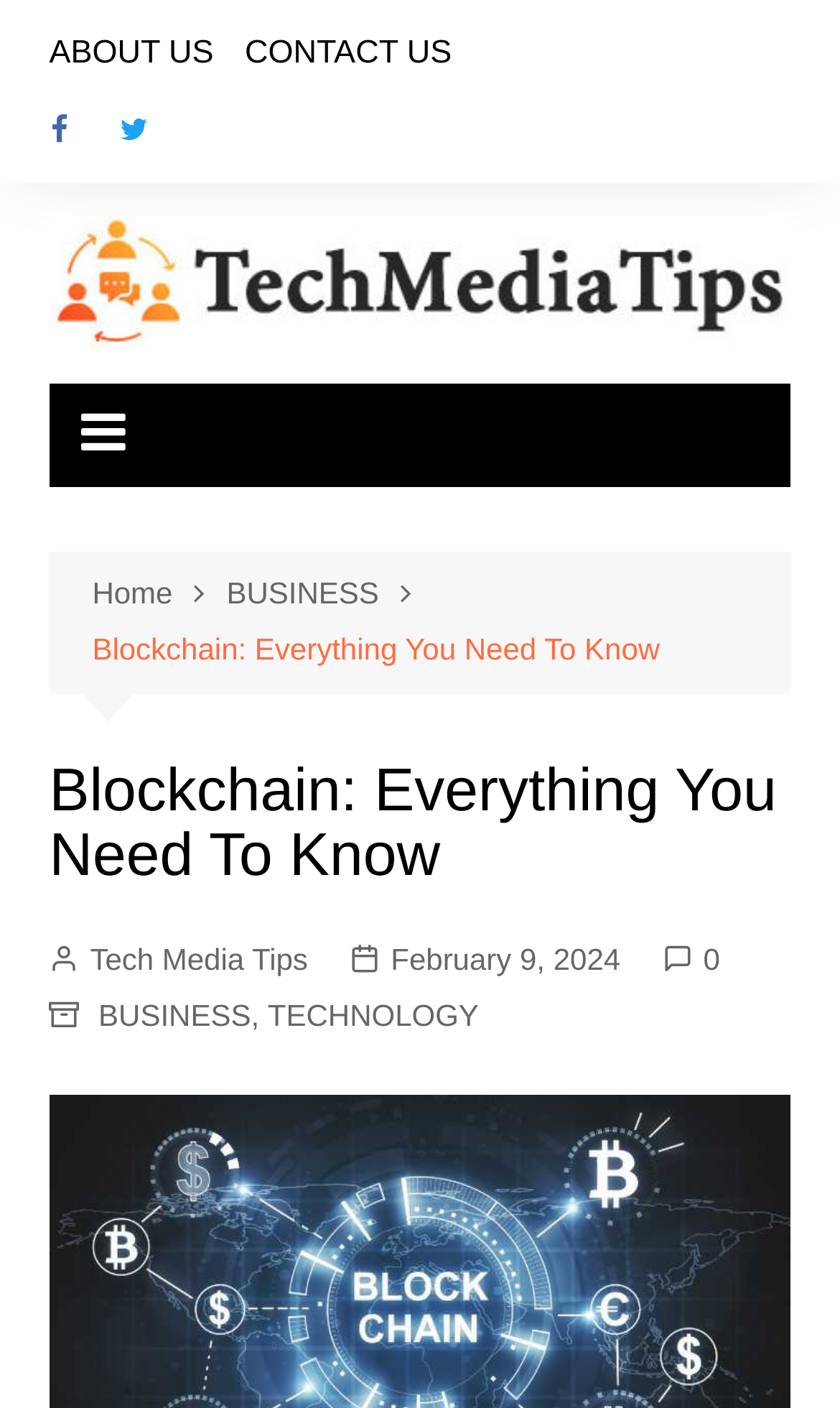Please identify the bounding box coordinates of the element's region that needs to be clicked to fulfill the following instruction: "Explore Hang-Ten Therapeutics-Surf Therapy for Kids: Catching Waves and Finding your Calm". The bounding box coordinates should consist of four float numbers between 0 and 1, i.e., [left, top, right, bottom].

None